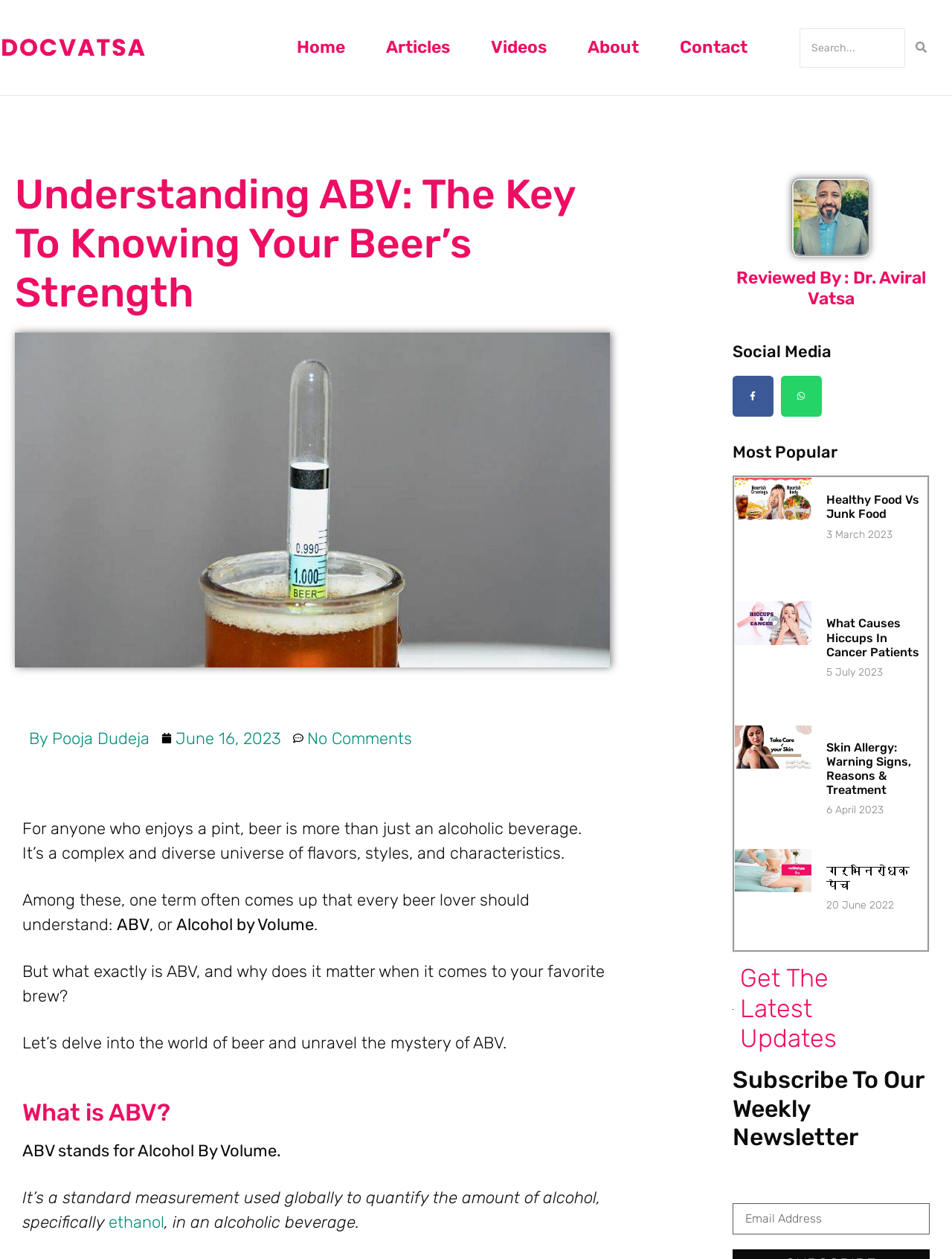What is the purpose of the textbox at the bottom of the page?
Based on the image, answer the question with a single word or brief phrase.

Email Address